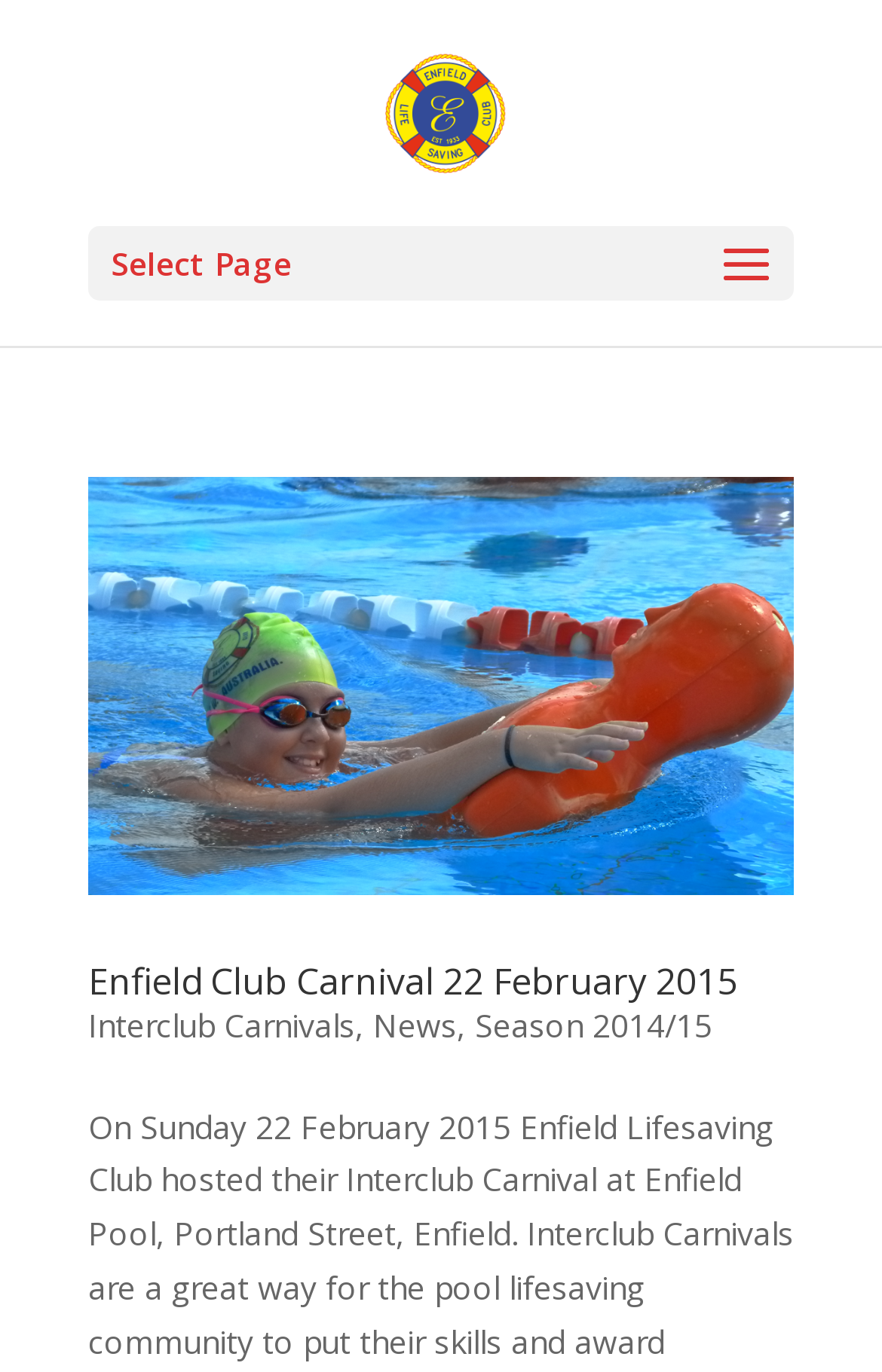Illustrate the webpage with a detailed description.

The webpage is about the Enfield Carnival Archives of the Enfield Life Saving Club. At the top, there is a link to the Enfield Life Saving Club, accompanied by an image with the same name, positioned slightly above the link. Below this, there is a static text "Select Page".

The main content of the page is a list of carnival events, with the first event being "Enfield Club Carnival 22 February 2015". This event is represented by a link, an image, and a heading, all with the same name. The link and image are positioned at the top, while the heading is below them. 

To the right of the heading, there are three links: "Enfield Club Carnival 22 February 2015", "Interclub Carnivals", and "News", separated by commas. The "Season 2014/15" link is positioned to the right of the "News" link.